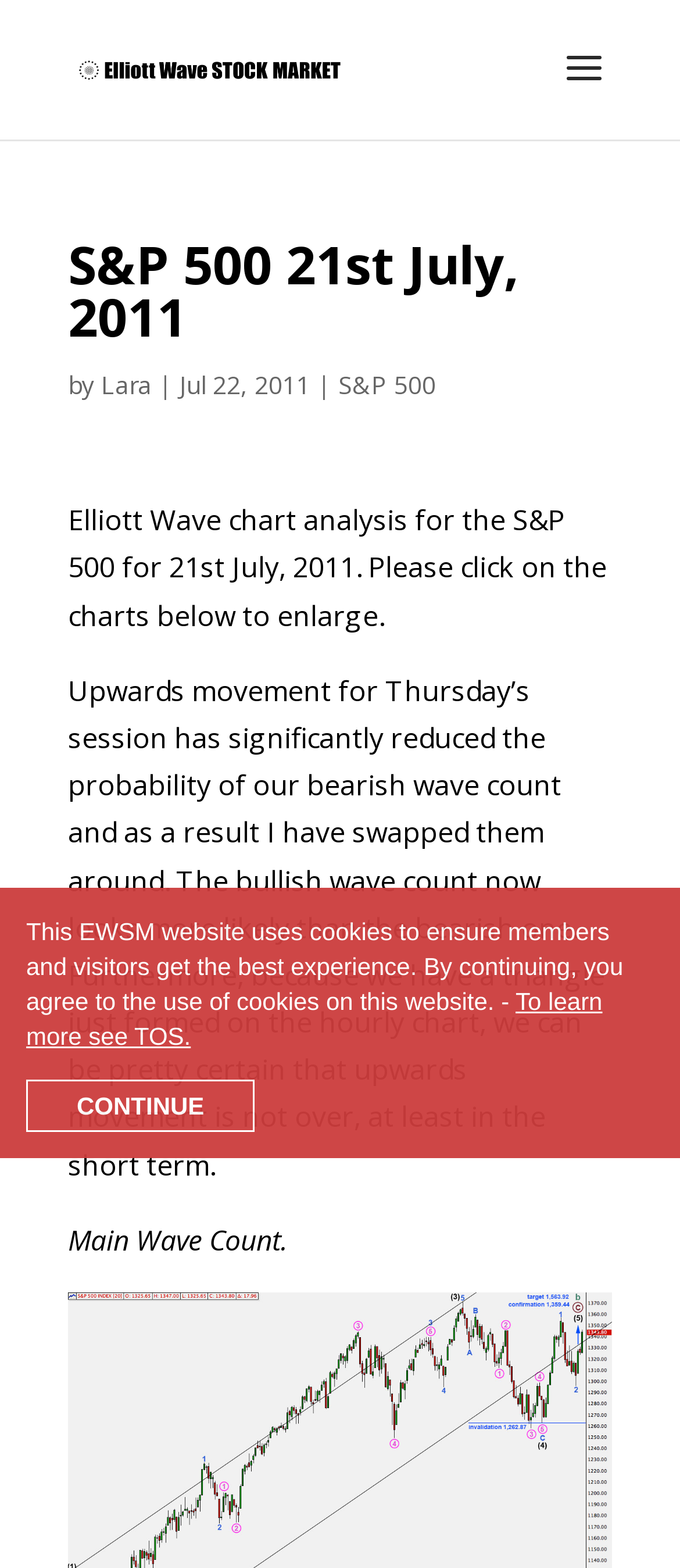Identify the bounding box coordinates for the UI element mentioned here: "To learn more see TOS.". Provide the coordinates as four float values between 0 and 1, i.e., [left, top, right, bottom].

[0.038, 0.63, 0.886, 0.67]